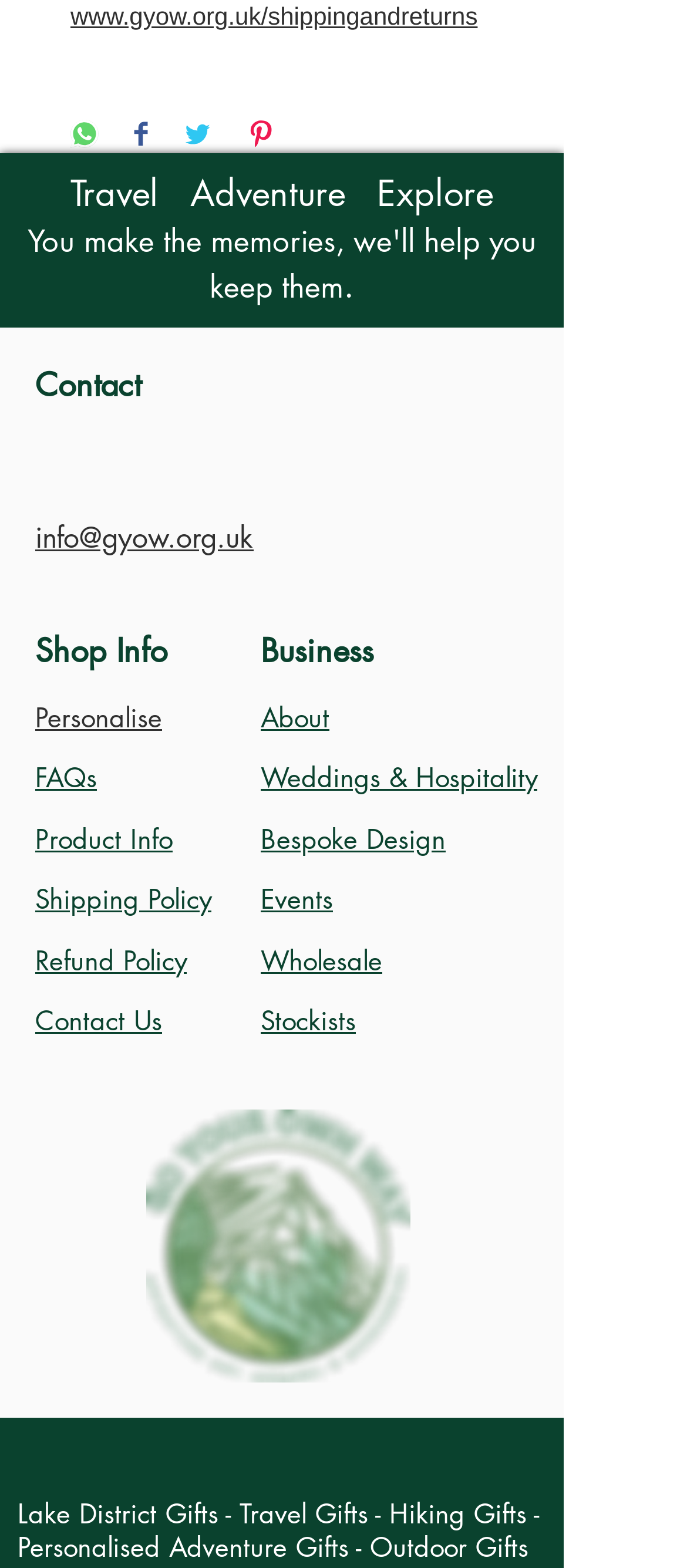What is the email address for contact?
Answer the question with as much detail as possible.

The email address for contact is explicitly mentioned on the webpage as 'info@gyow.org.uk'.